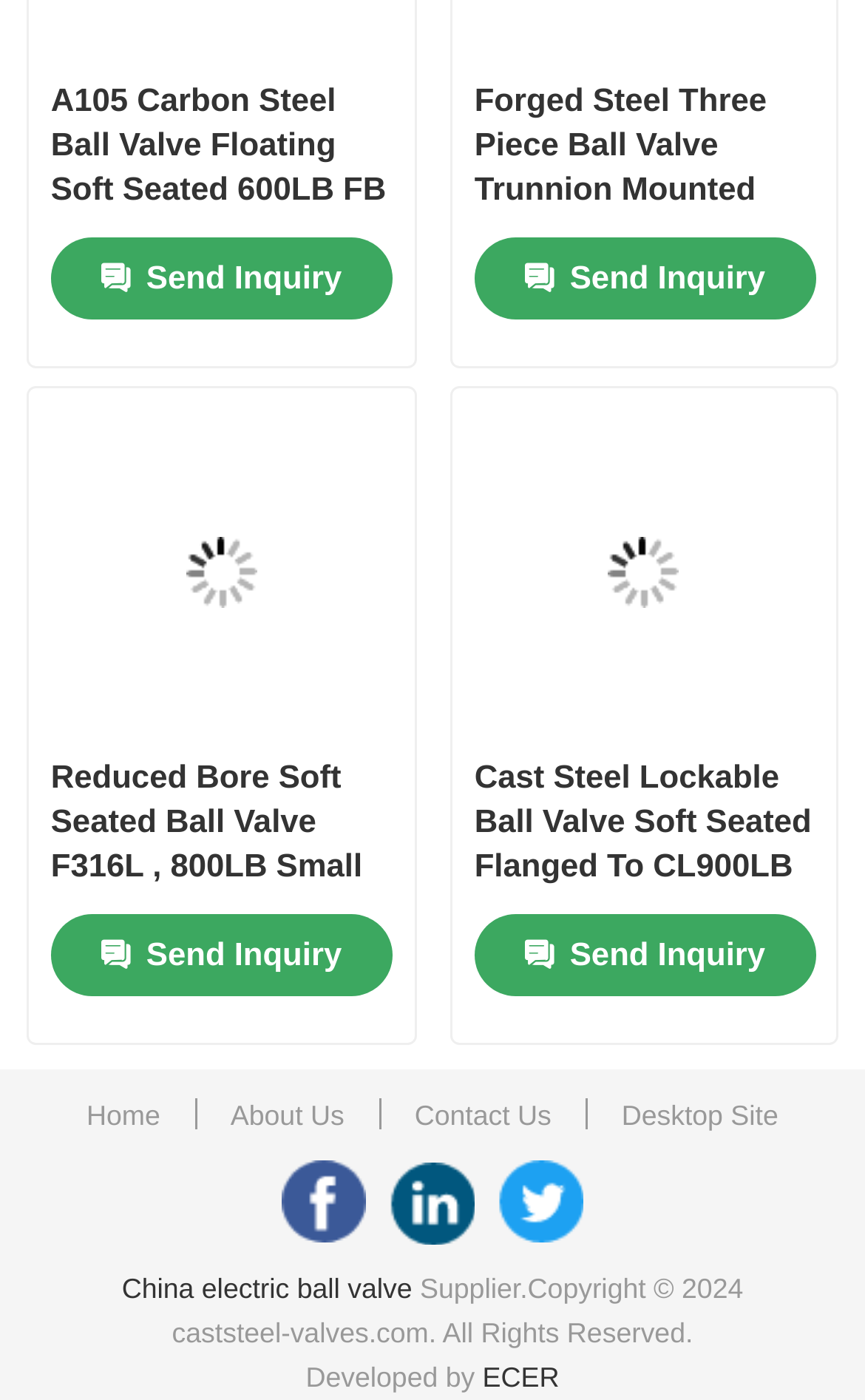Determine the bounding box coordinates of the area to click in order to meet this instruction: "Send an inquiry for the 'Forged Steel Three Piece Ball Valve Trunnion Mounted Soft Seated 150LB - 2500LB' product".

[0.548, 0.169, 0.943, 0.229]